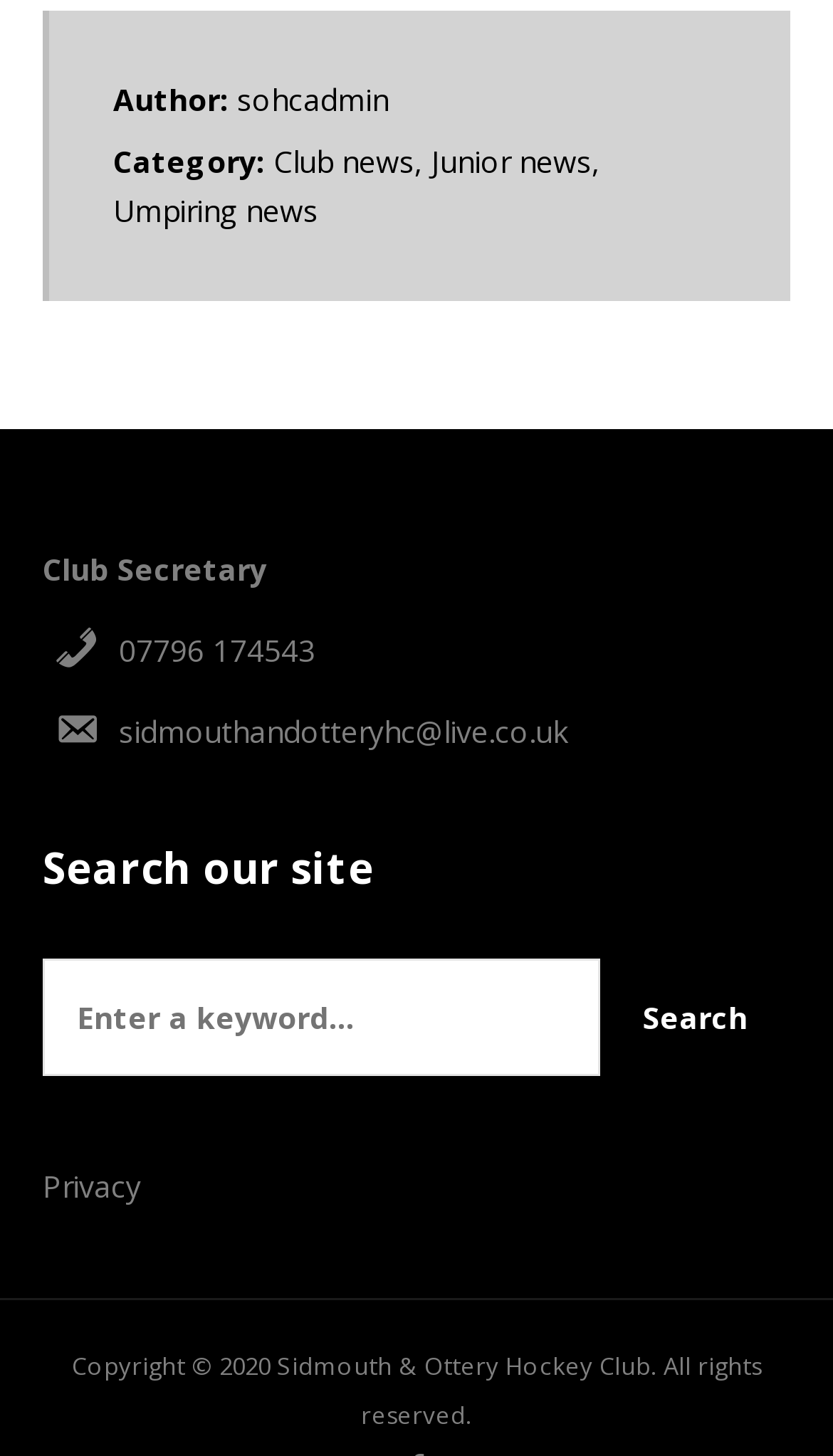Predict the bounding box of the UI element that fits this description: "07796 174543".

[0.142, 0.433, 0.378, 0.46]